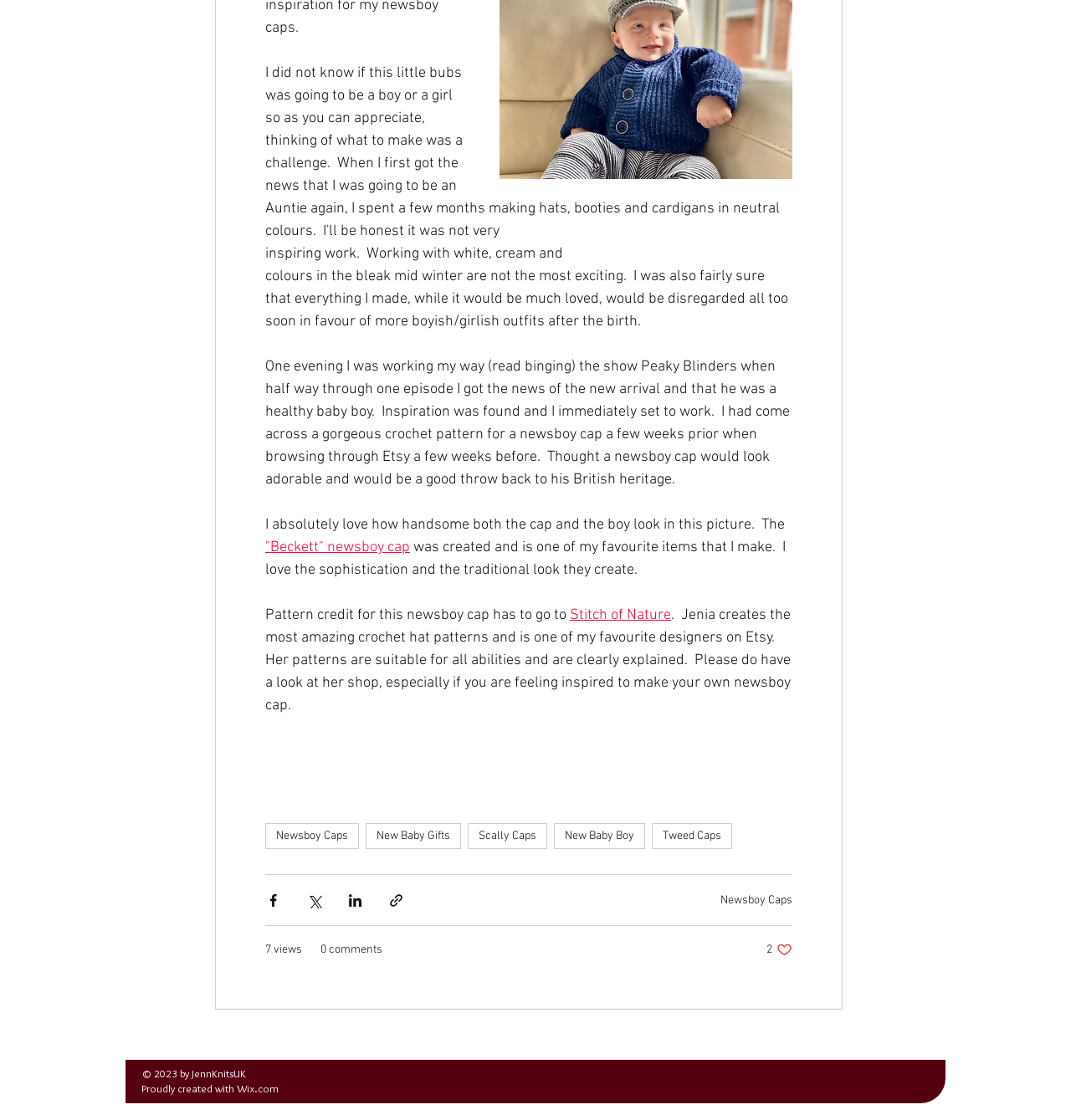Using floating point numbers between 0 and 1, provide the bounding box coordinates in the format (top-left x, top-left y, bottom-right x, bottom-right y). Locate the UI element described here: eprints: relaxed and scalable interfaces

None